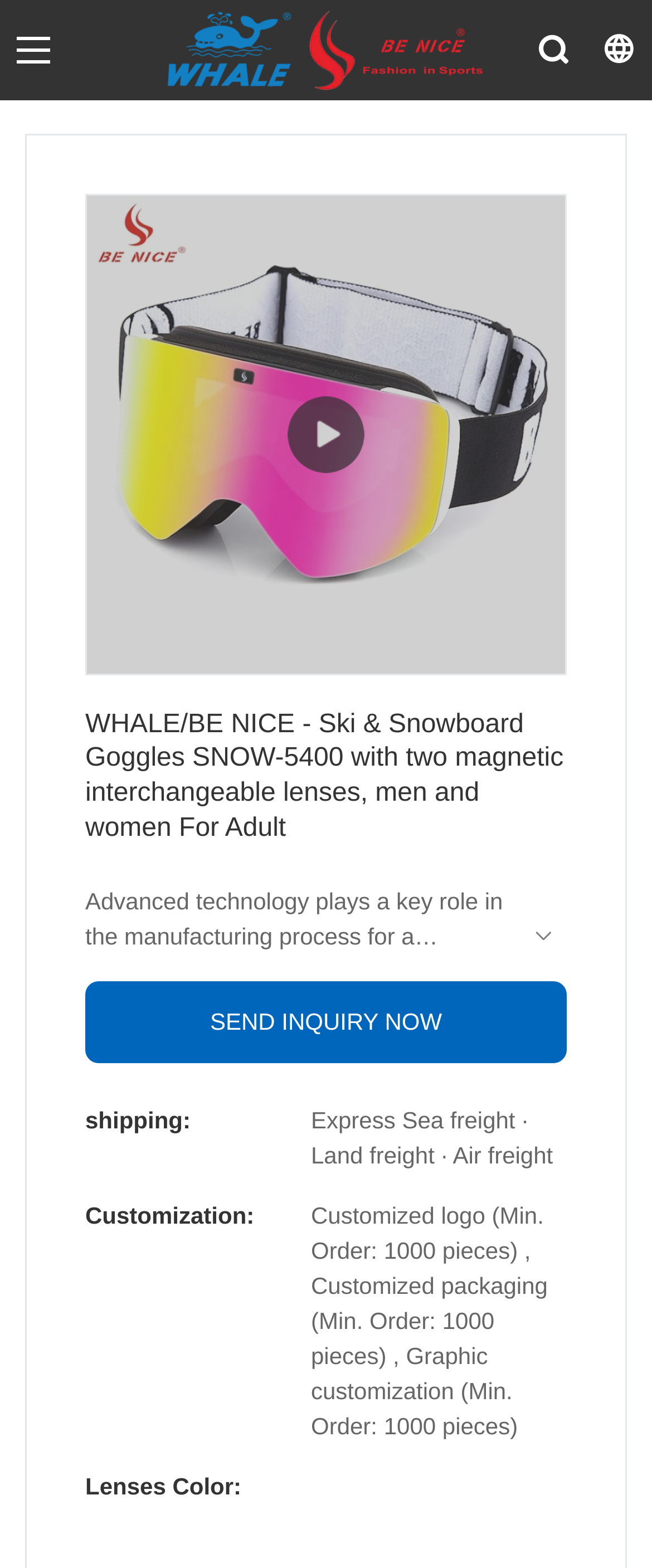How many shipping options are available?
Using the image as a reference, answer the question in detail.

According to the description list on the webpage, there are three shipping options available: Express Sea freight, Land freight, and Air freight.